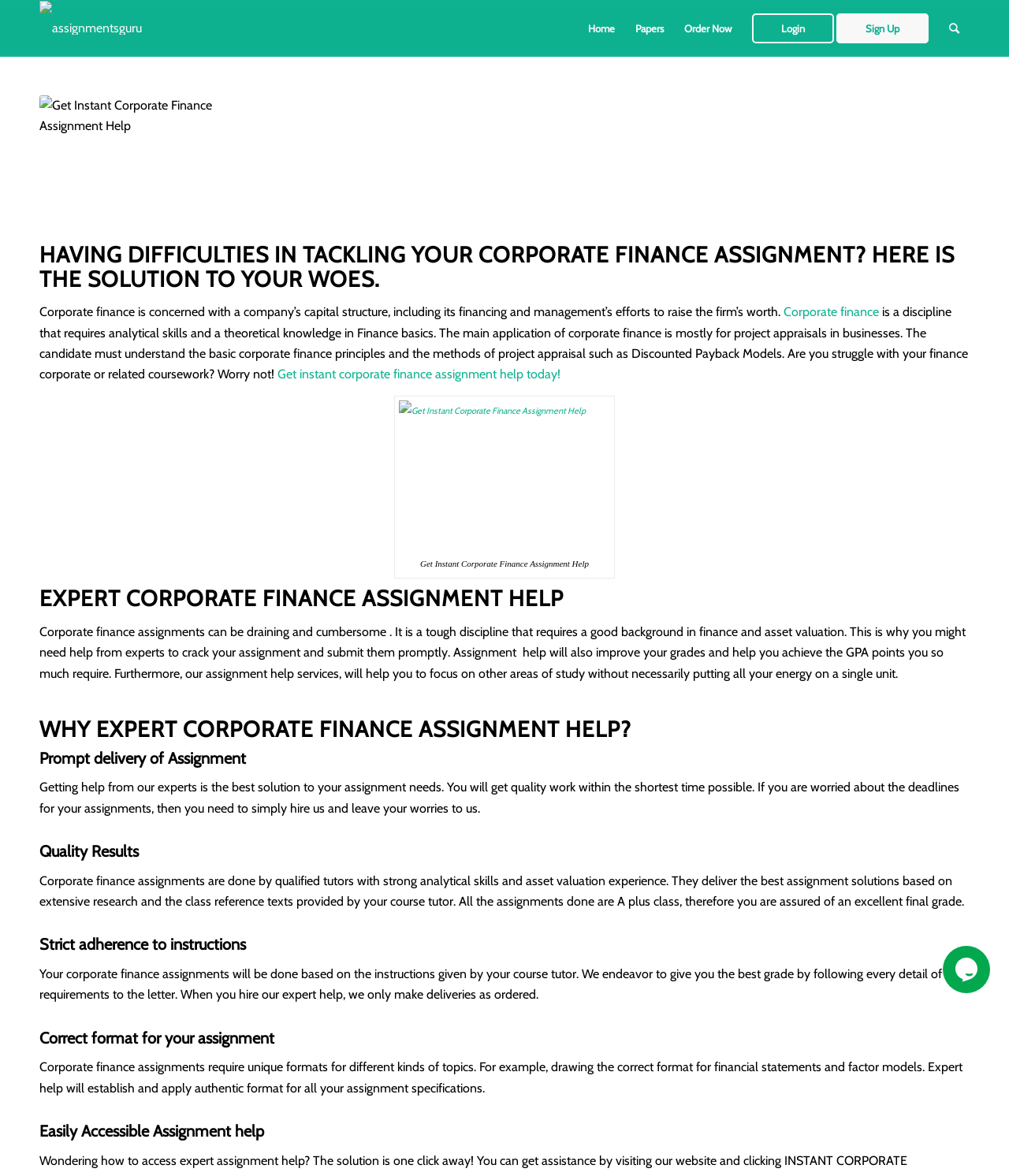Indicate the bounding box coordinates of the clickable region to achieve the following instruction: "Login to your account."

[0.735, 0.001, 0.837, 0.048]